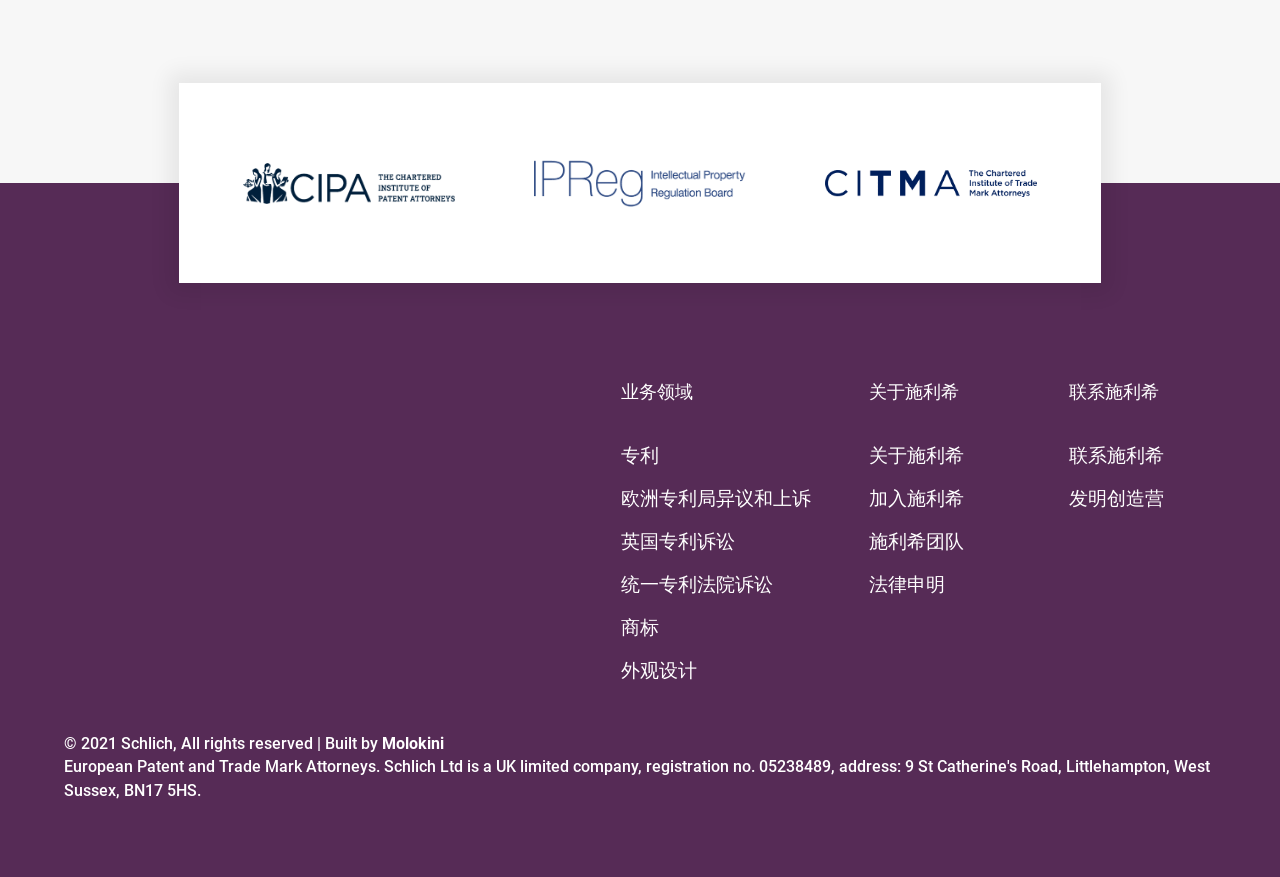Find and specify the bounding box coordinates that correspond to the clickable region for the instruction: "Check the website's copyright information".

[0.05, 0.836, 0.298, 0.858]